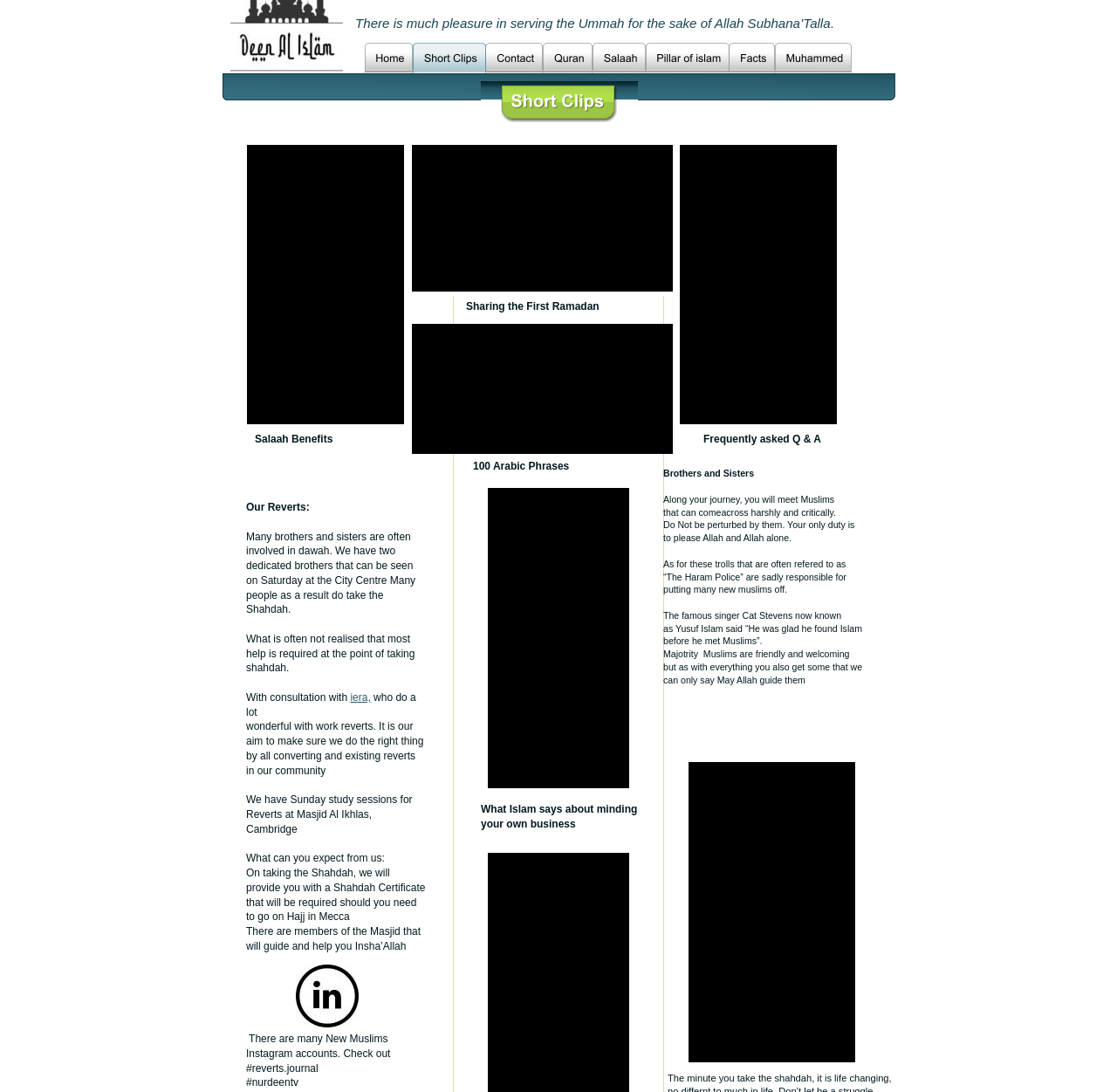Give a short answer to this question using one word or a phrase:
What is the topic of the text starting with 'Salaah Benefits'?

Salaah